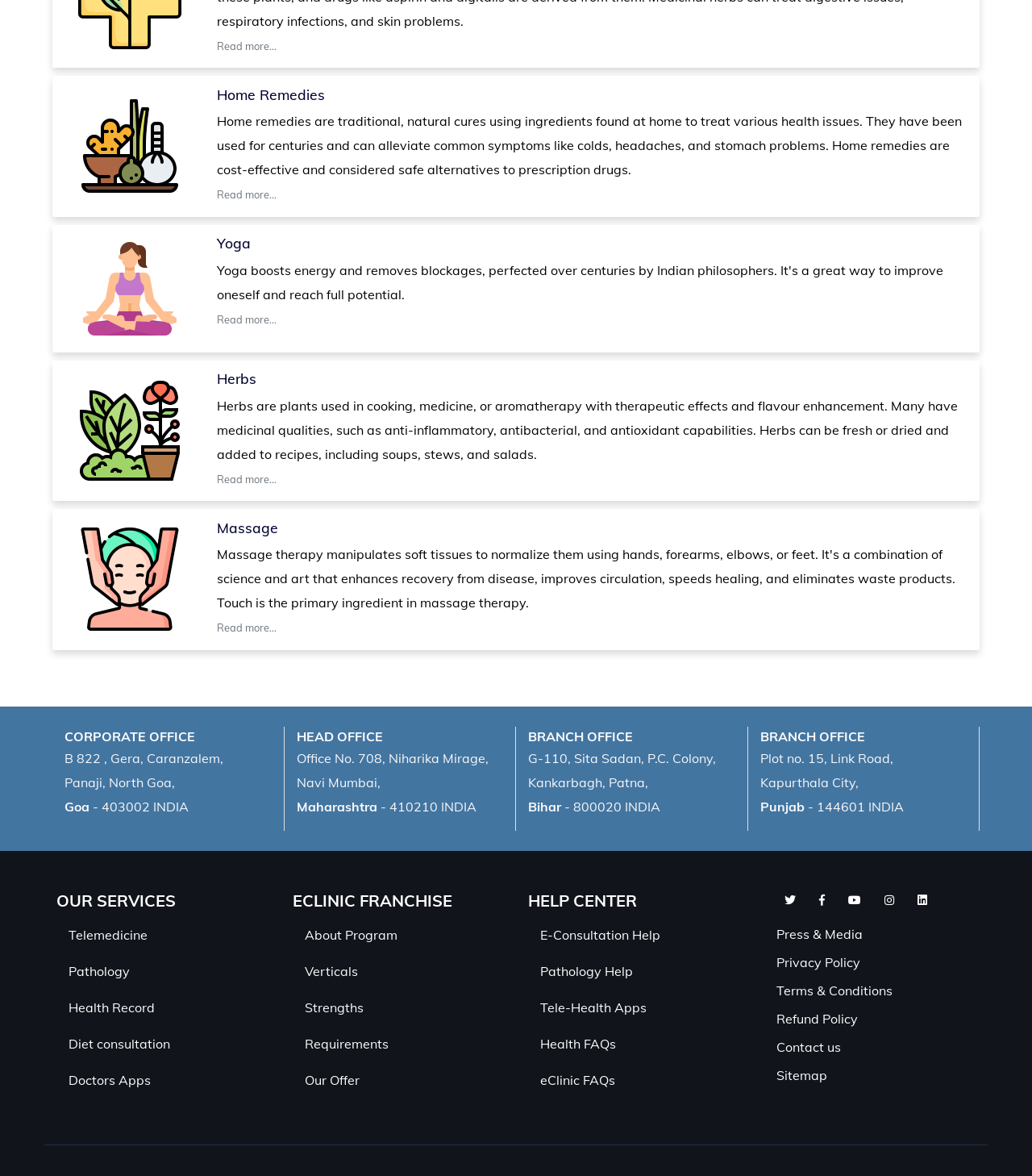How many office locations are listed?
Give a single word or phrase as your answer by examining the image.

4